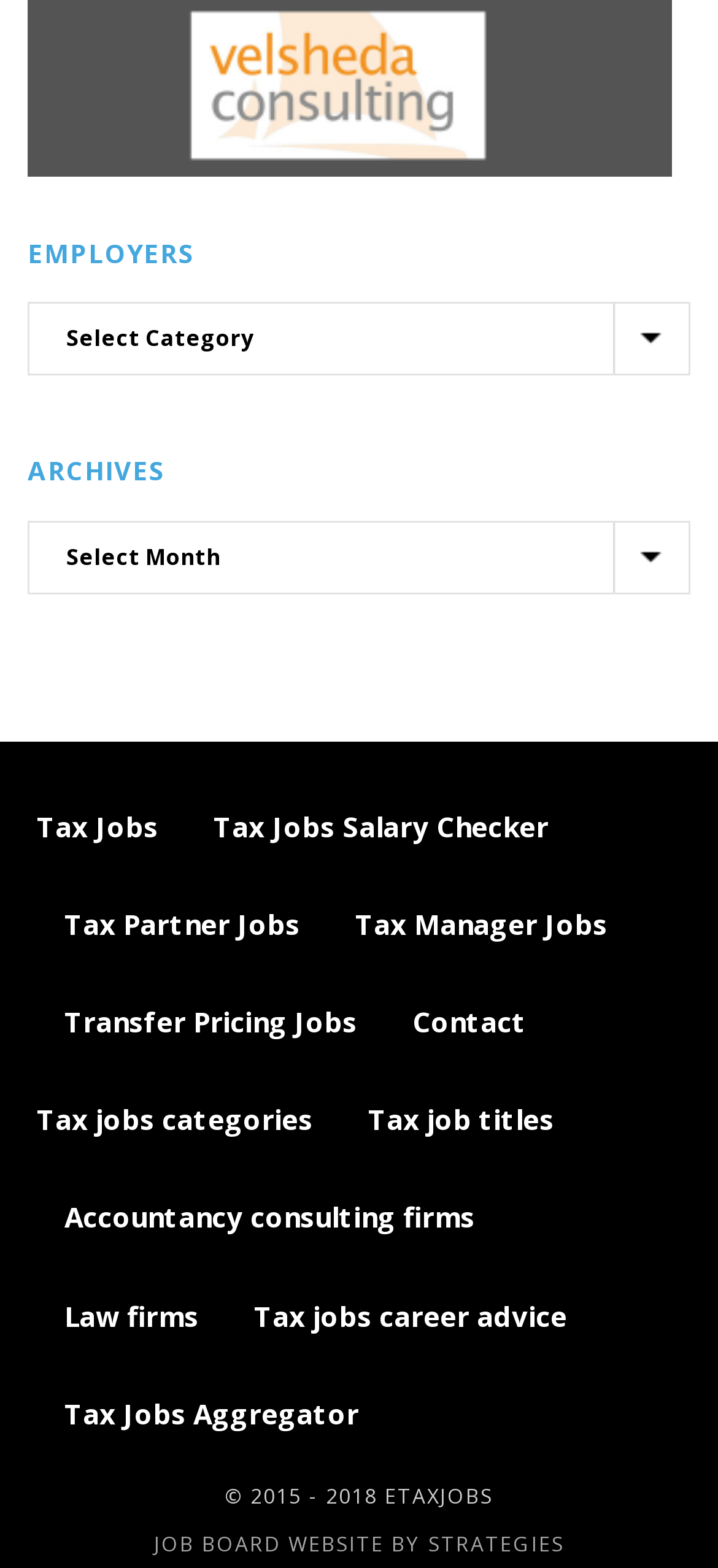Determine the bounding box coordinates of the clickable region to follow the instruction: "View External Hacks 2023".

None